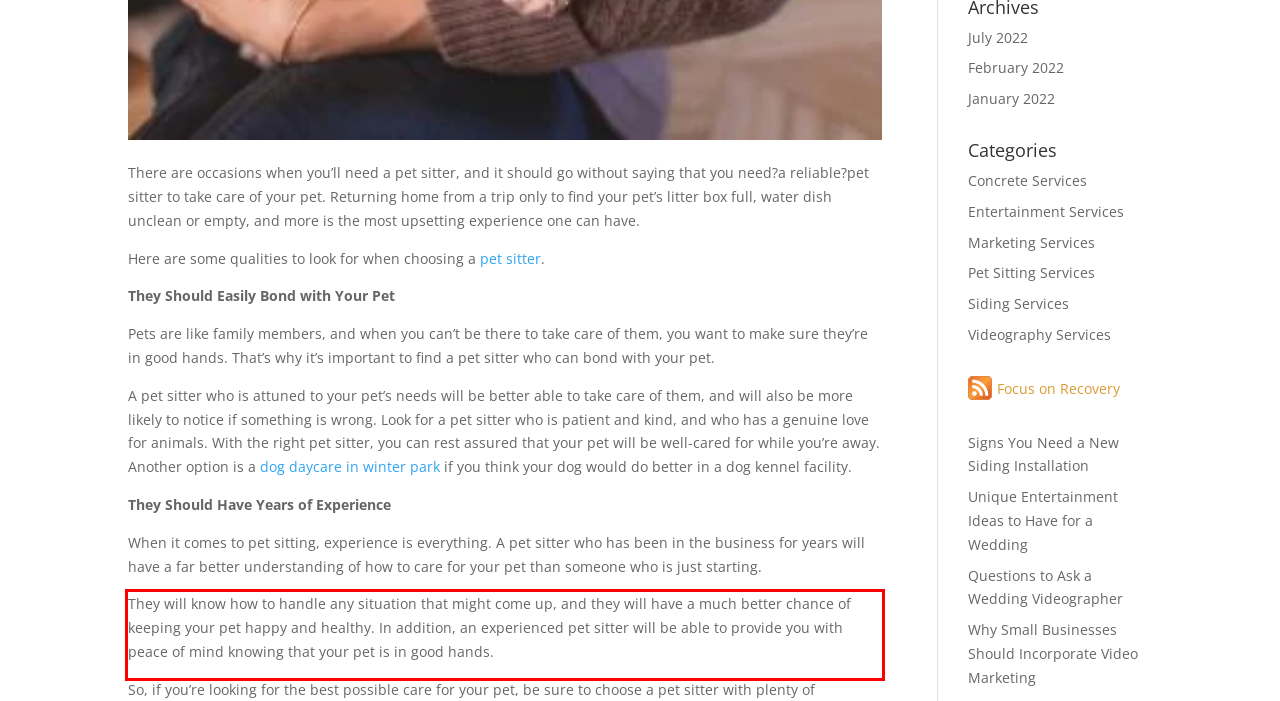Given a webpage screenshot with a red bounding box, perform OCR to read and deliver the text enclosed by the red bounding box.

They will know how to handle any situation that might come up, and they will have a much better chance of keeping your pet happy and healthy. In addition, an experienced pet sitter will be able to provide you with peace of mind knowing that your pet is in good hands.